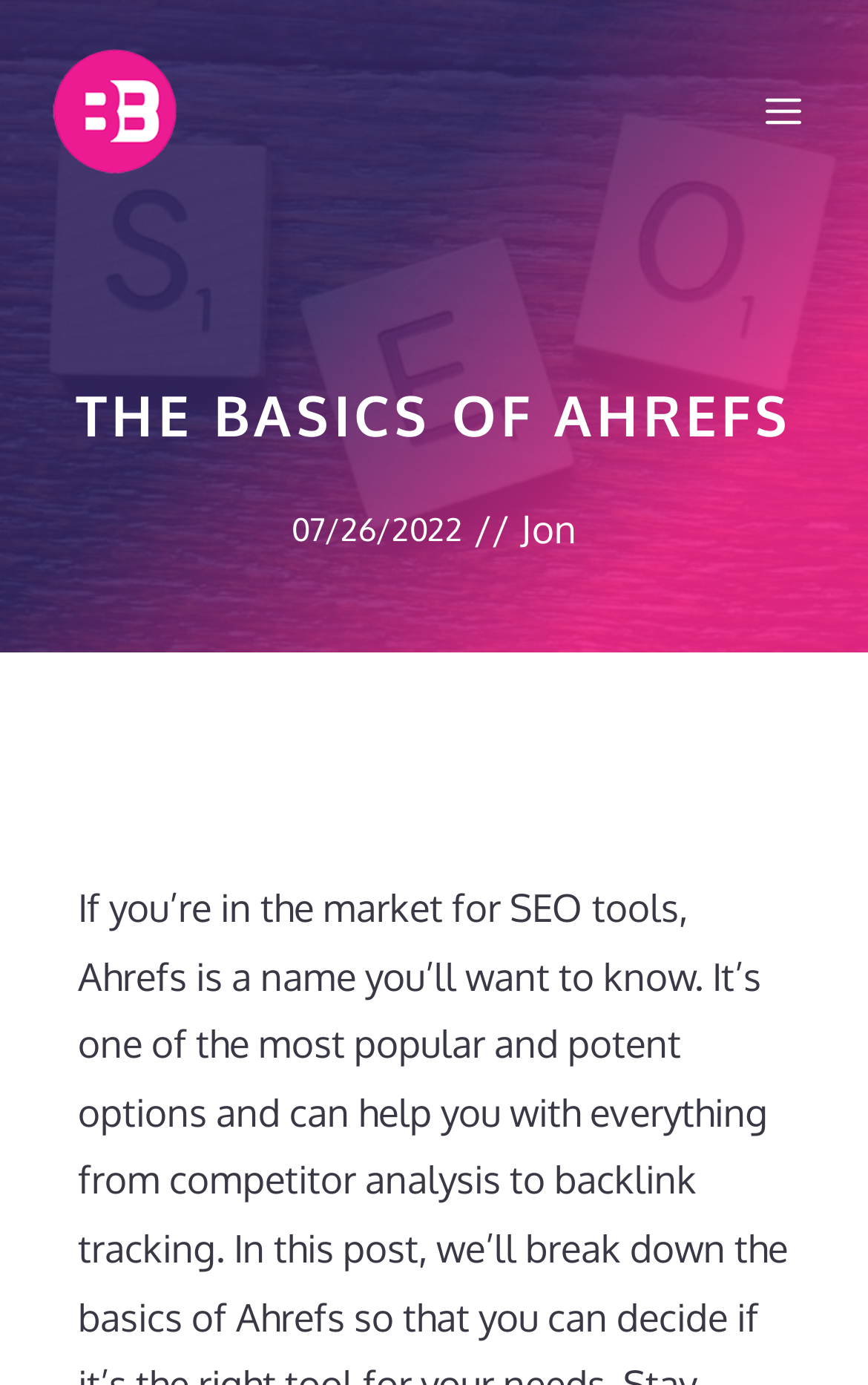From the webpage screenshot, identify the region described by Jon. Provide the bounding box coordinates as (top-left x, top-left y, bottom-right x, bottom-right y), with each value being a floating point number between 0 and 1.

[0.6, 0.364, 0.664, 0.398]